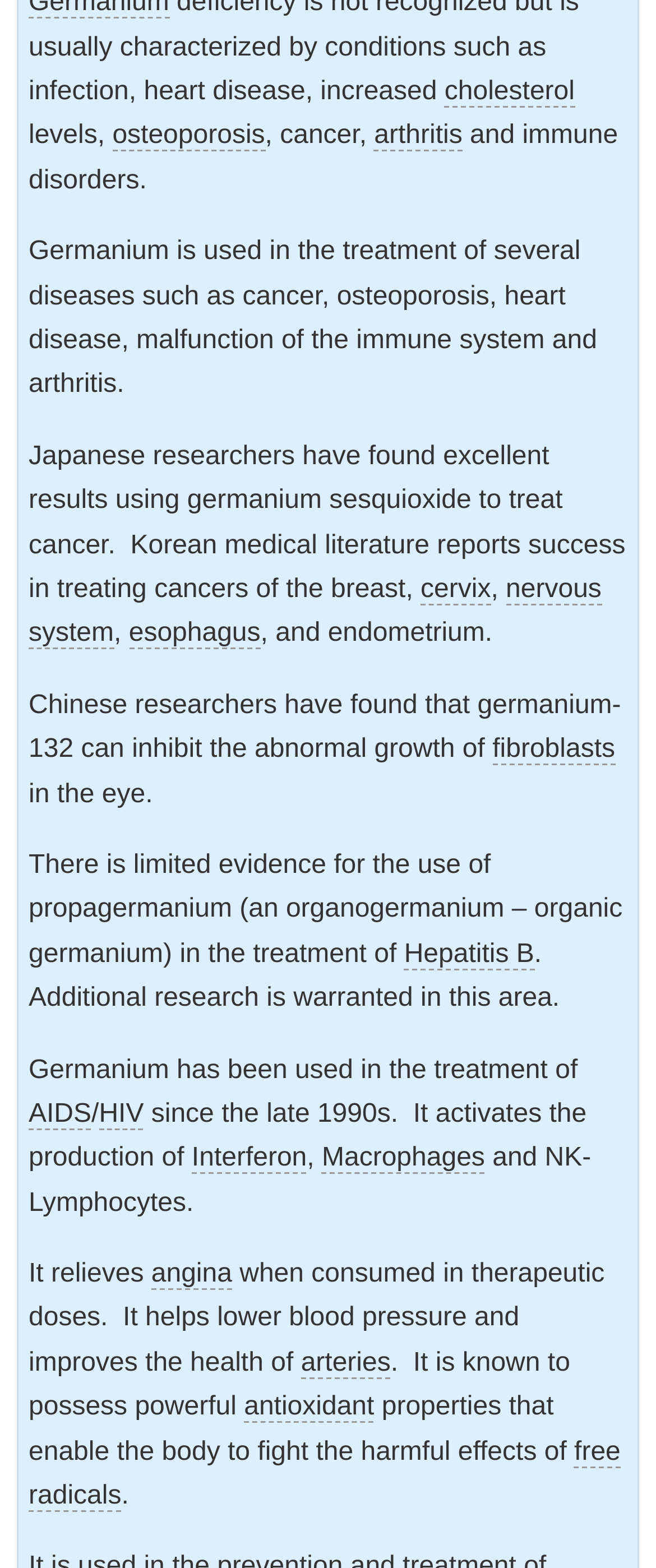What is the effect of germanium on fibroblasts?
Please respond to the question with a detailed and well-explained answer.

According to the webpage content, Chinese researchers have found that germanium-132 can inhibit the abnormal growth of fibroblasts. This information is obtained from the static text element that mentions the effect of germanium-132 on fibroblasts.